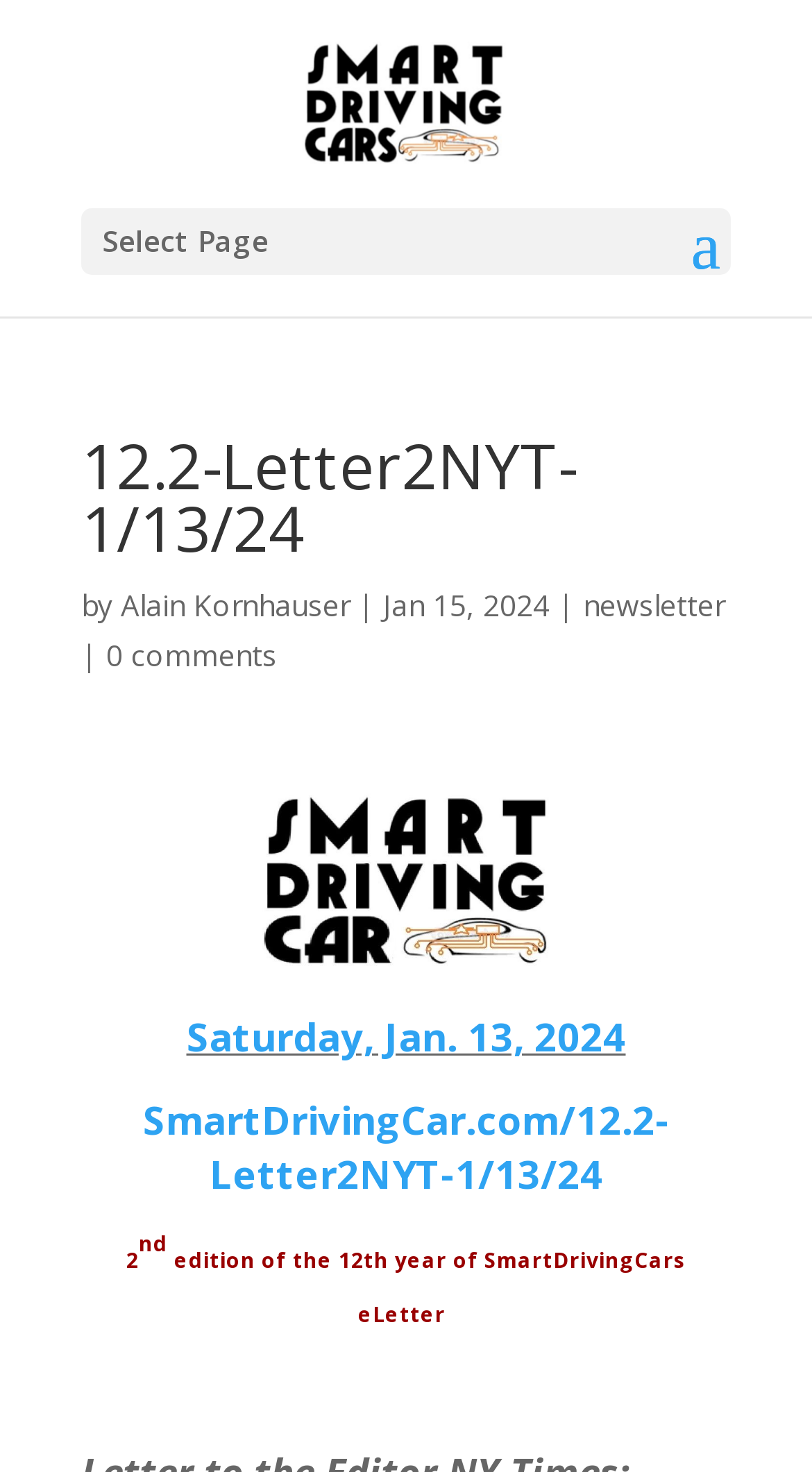What is the website's name?
From the details in the image, answer the question comprehensively.

I found the website's name by looking at the link at the top of the page, which has the text 'SmartDrivingCar'. This suggests that this is the name of the website.